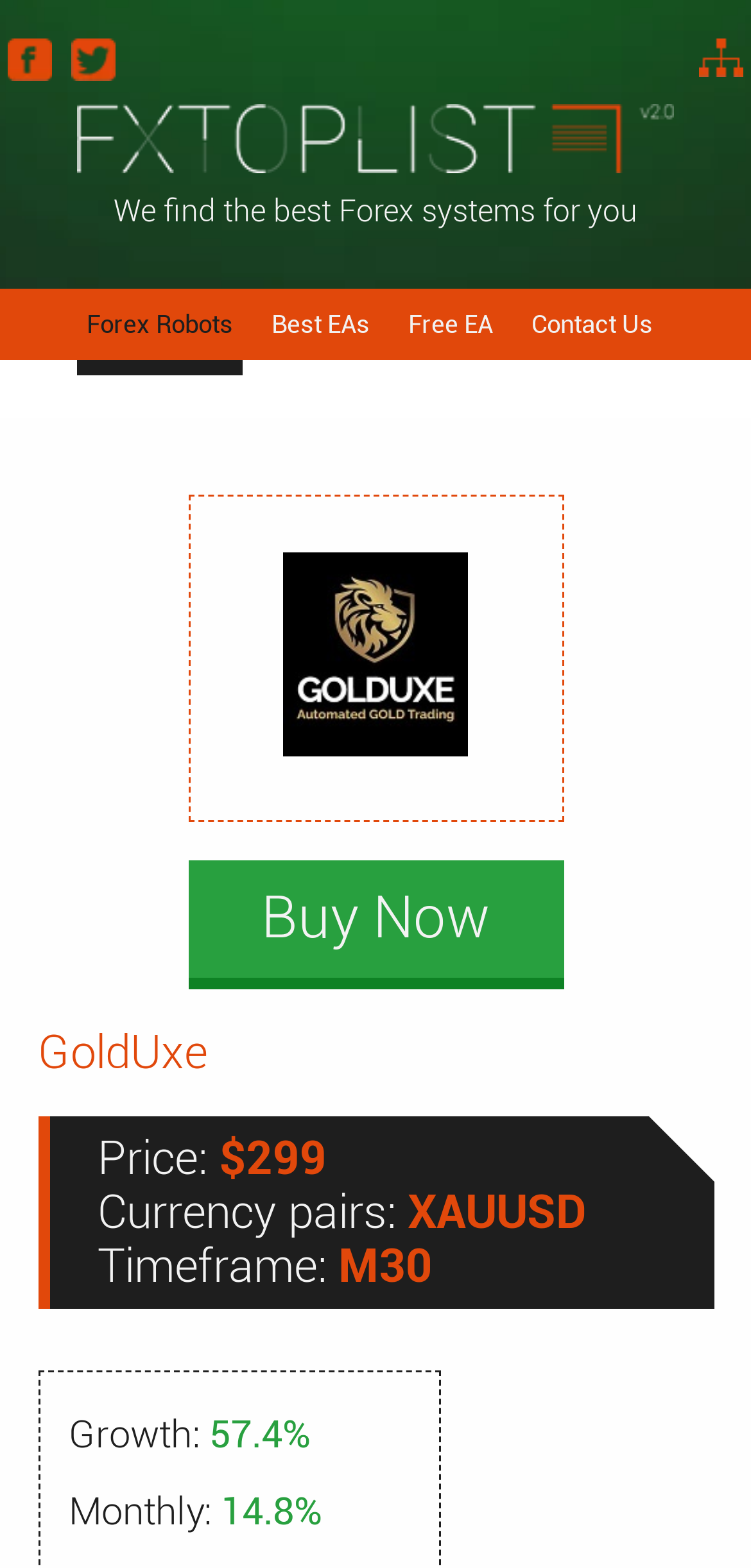Locate the bounding box for the described UI element: "title="FxTopList"". Ensure the coordinates are four float numbers between 0 and 1, formatted as [left, top, right, bottom].

[0.103, 0.066, 0.897, 0.11]